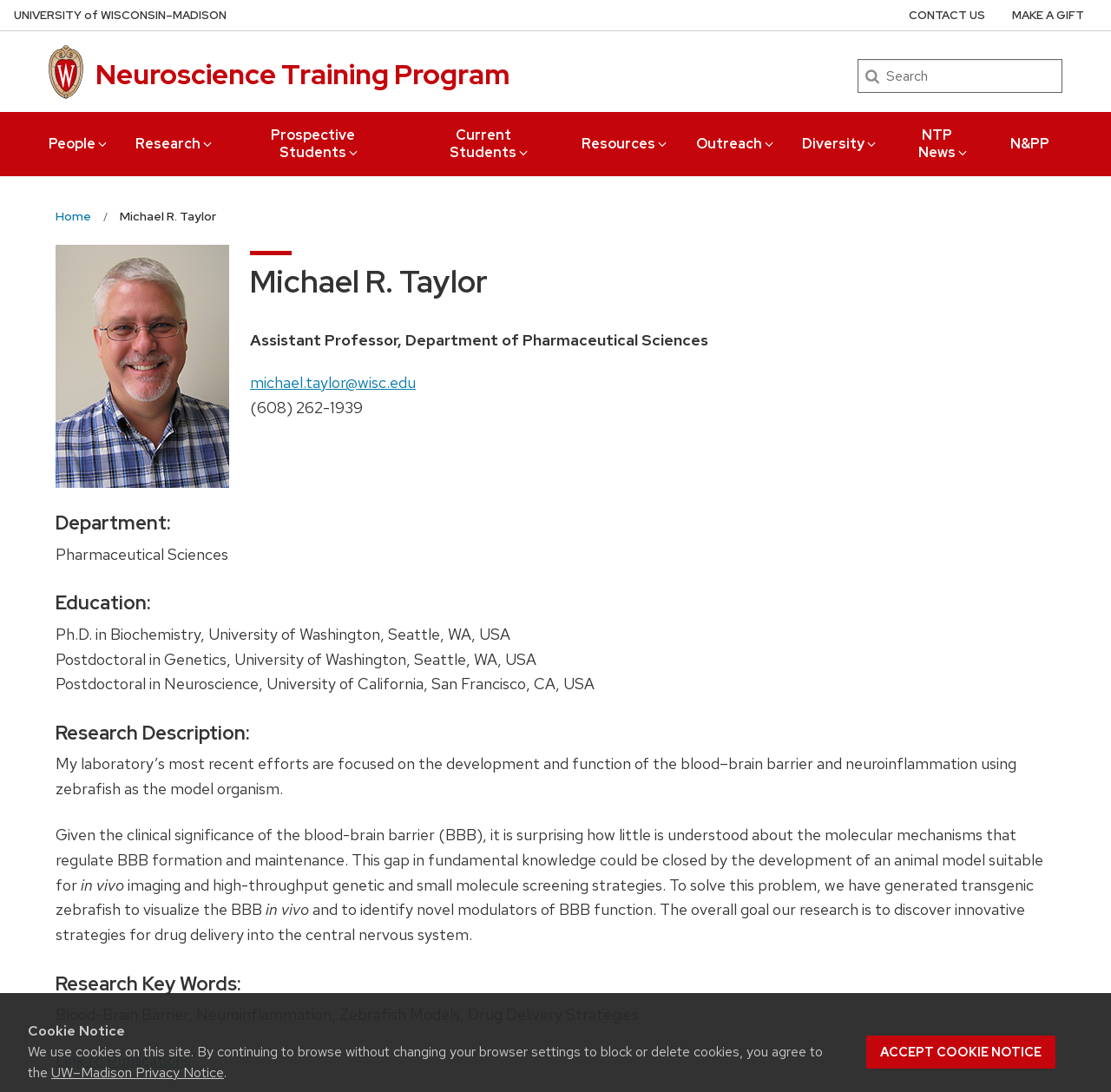Provide the bounding box coordinates of the area you need to click to execute the following instruction: "Make a gift".

[0.911, 0.0, 0.976, 0.028]